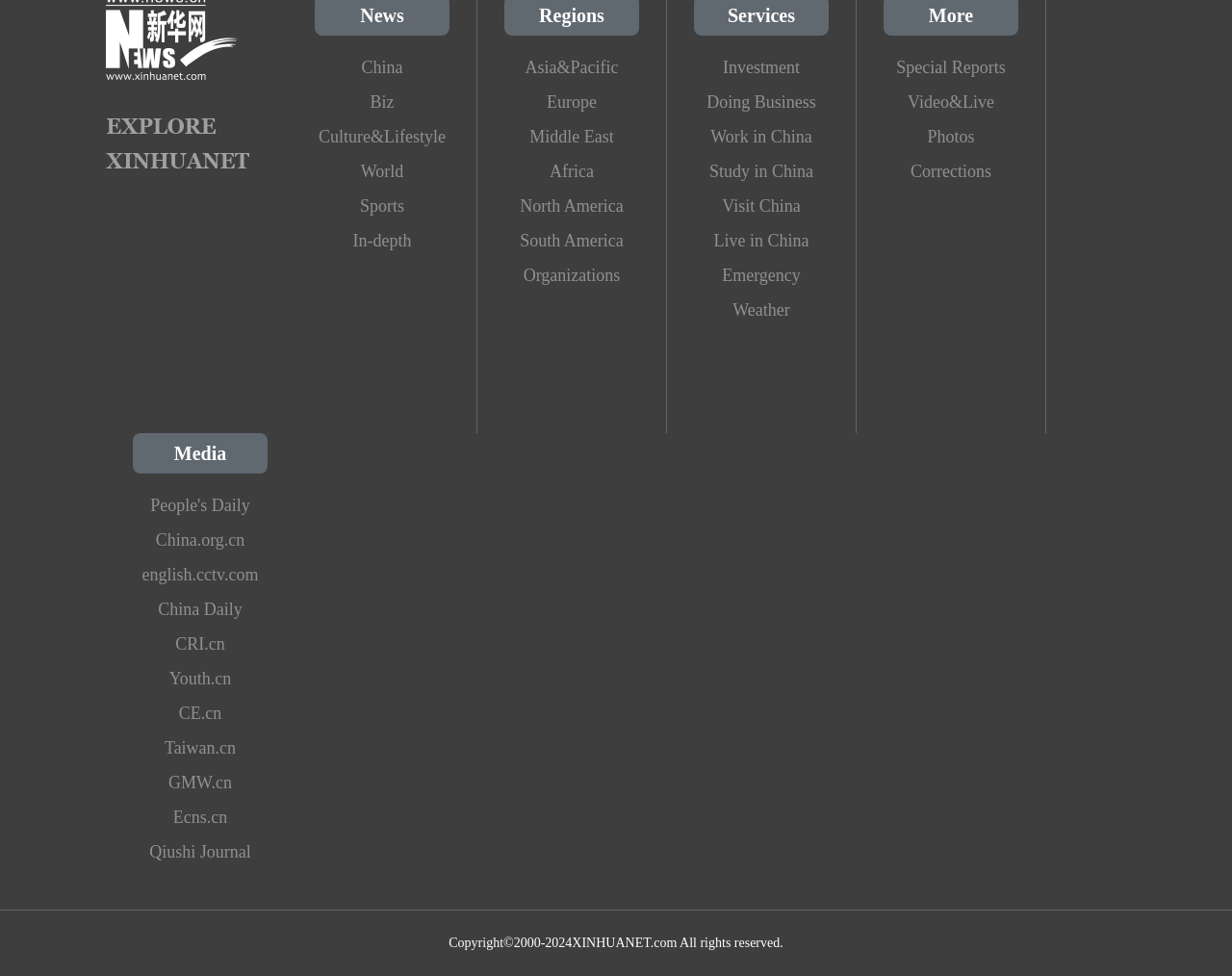Indicate the bounding box coordinates of the element that must be clicked to execute the instruction: "Click on China news". The coordinates should be given as four float numbers between 0 and 1, i.e., [left, top, right, bottom].

[0.255, 0.052, 0.365, 0.087]